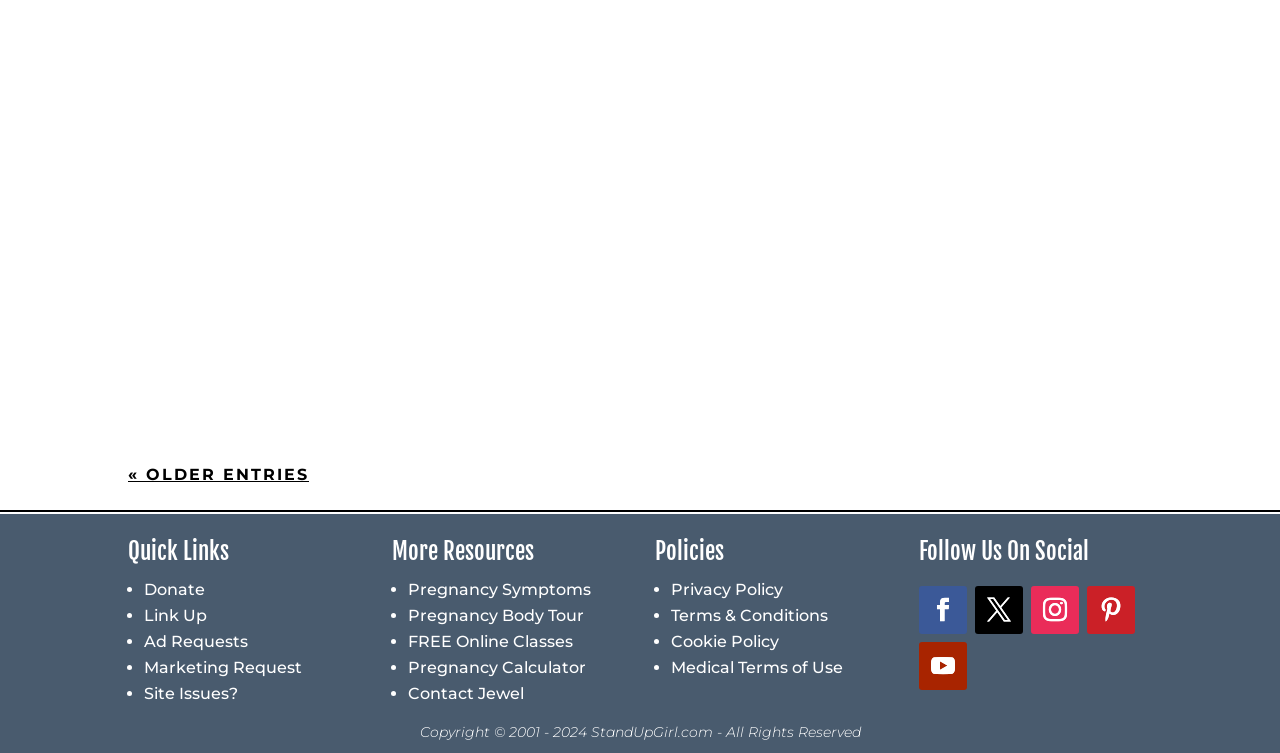Please analyze the image and provide a thorough answer to the question:
What social media platforms can users follow StandUpGirl on?

The webpage has a section with the heading 'Follow Us On Social' which contains links to various social media platforms, including Facebook, Twitter, Instagram, and others. Users can follow StandUpGirl on these platforms to stay updated.